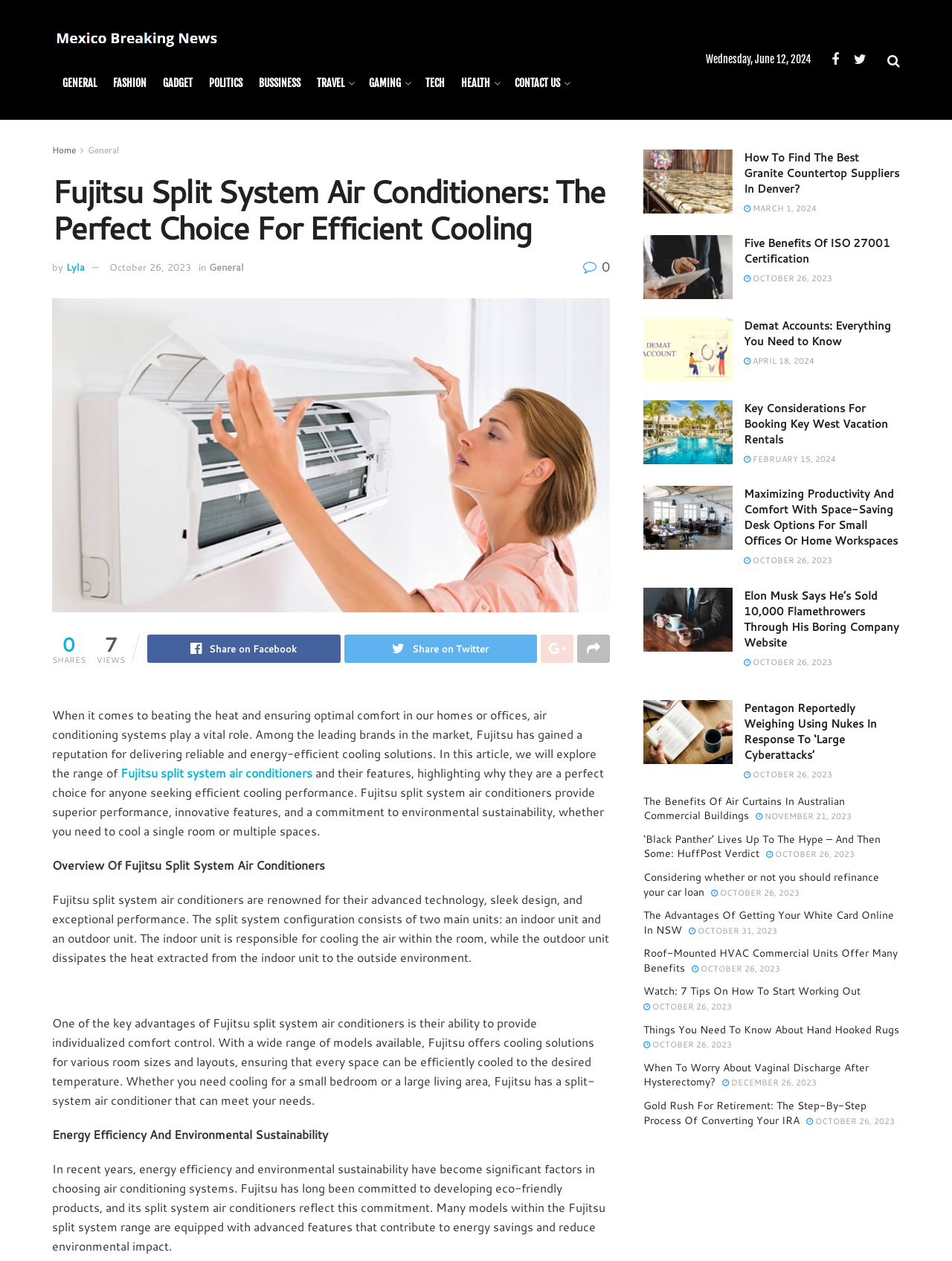Given the element description contact us, predict the bounding box coordinates for the UI element in the webpage screenshot. The format should be (top-left x, top-left y, bottom-right x, bottom-right y), and the values should be between 0 and 1.

[0.541, 0.057, 0.597, 0.074]